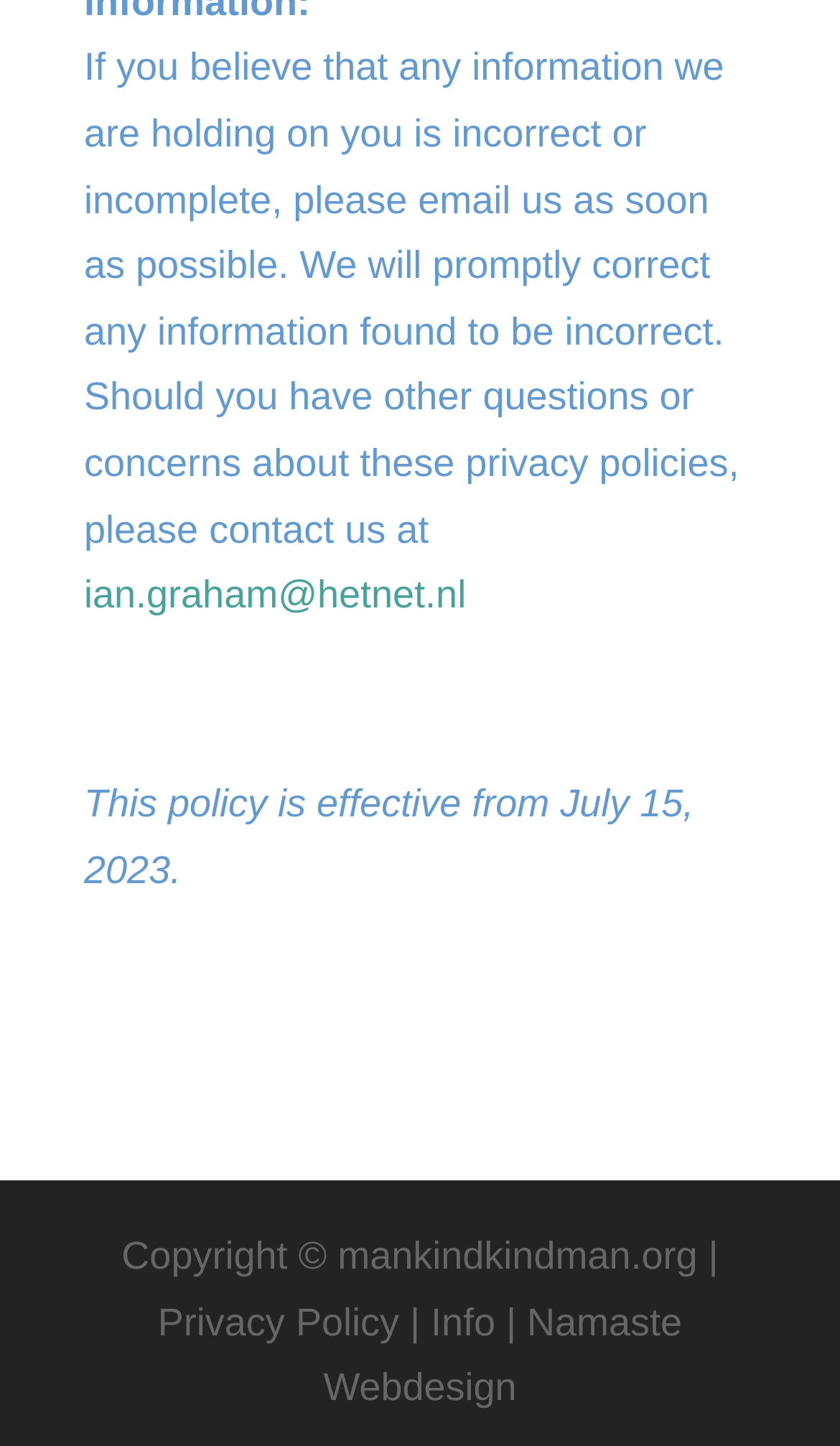Refer to the image and offer a detailed explanation in response to the question: How many links are there at the bottom of the page?

I counted the number of link elements at the bottom of the page, which are 'Privacy Policy |', 'Info |', 'Namaste Webdesign', and the email address link.